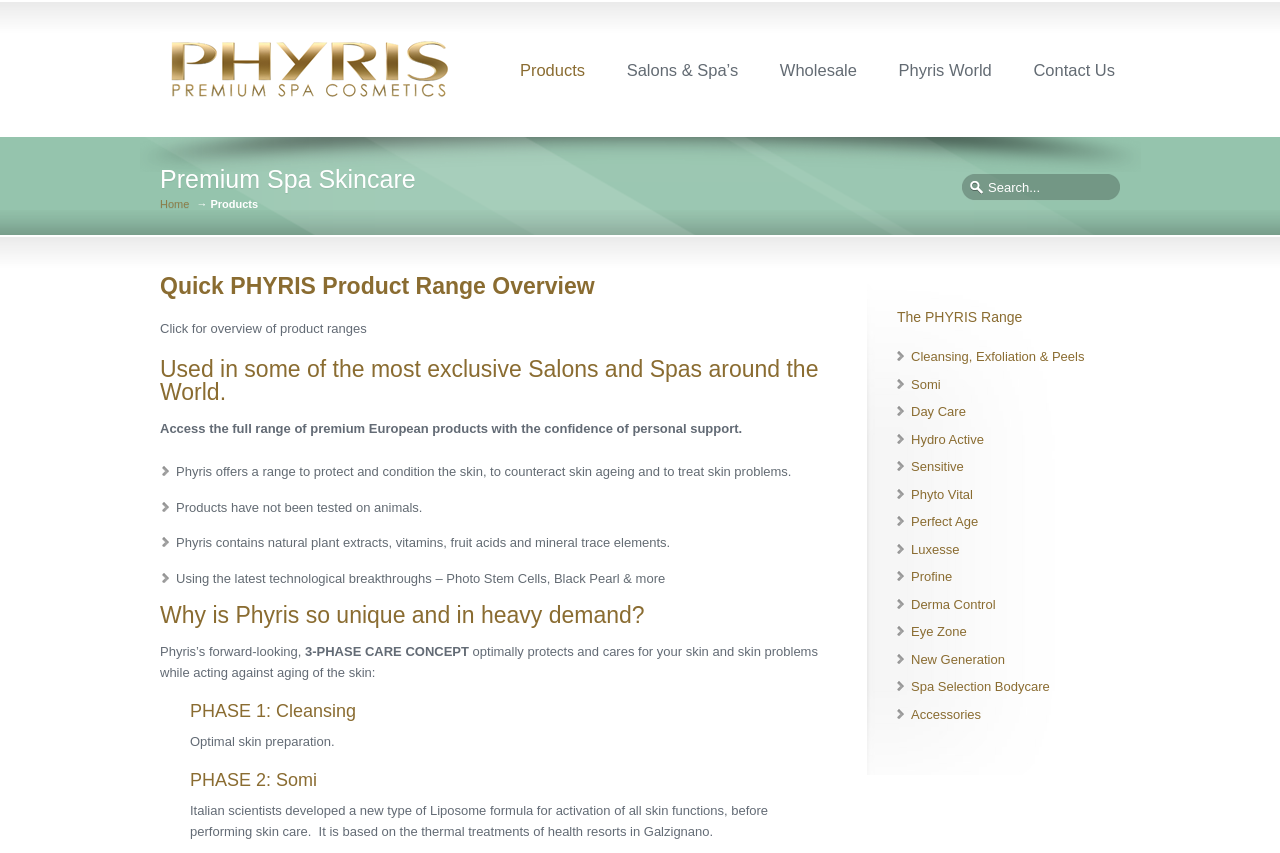What is the brand name of the skincare products? Observe the screenshot and provide a one-word or short phrase answer.

Phyris